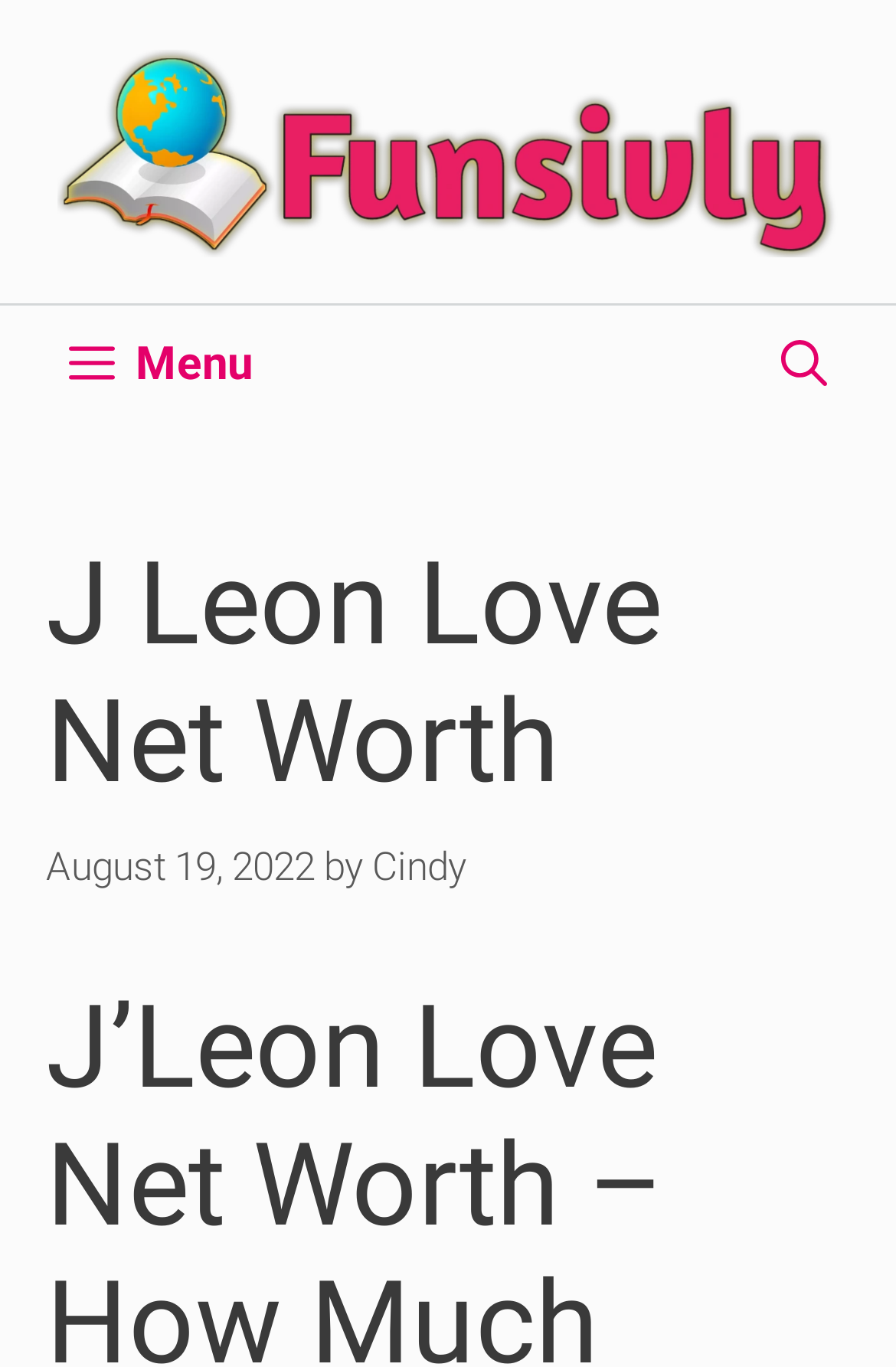Based on the element description, predict the bounding box coordinates (top-left x, top-left y, bottom-right x, bottom-right y) for the UI element in the screenshot: alt="Funsivly"

[0.064, 0.092, 0.936, 0.125]